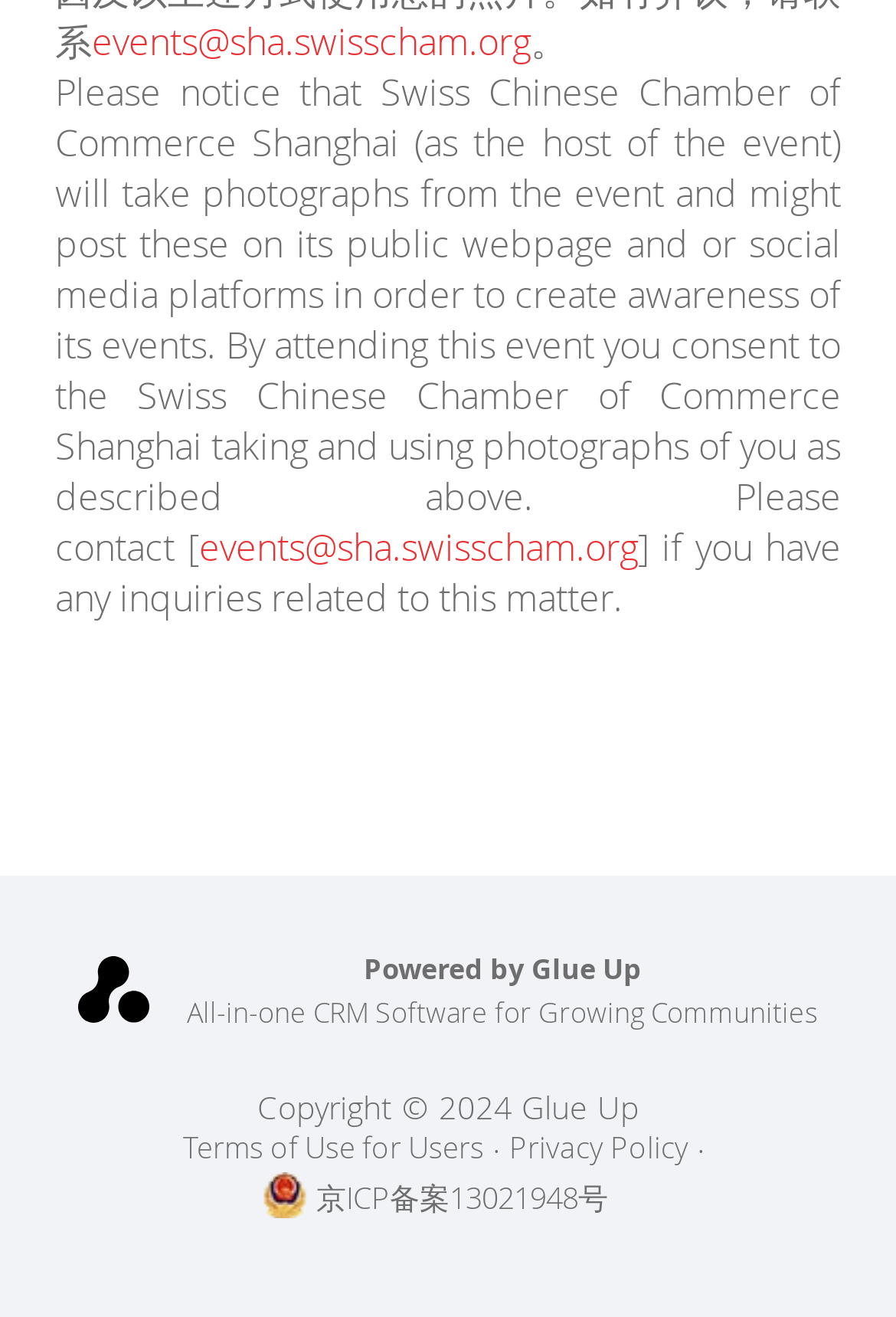Extract the bounding box coordinates of the UI element described by: "Privacy Policy". The coordinates should include four float numbers ranging from 0 to 1, e.g., [left, top, right, bottom].

[0.568, 0.856, 0.796, 0.886]